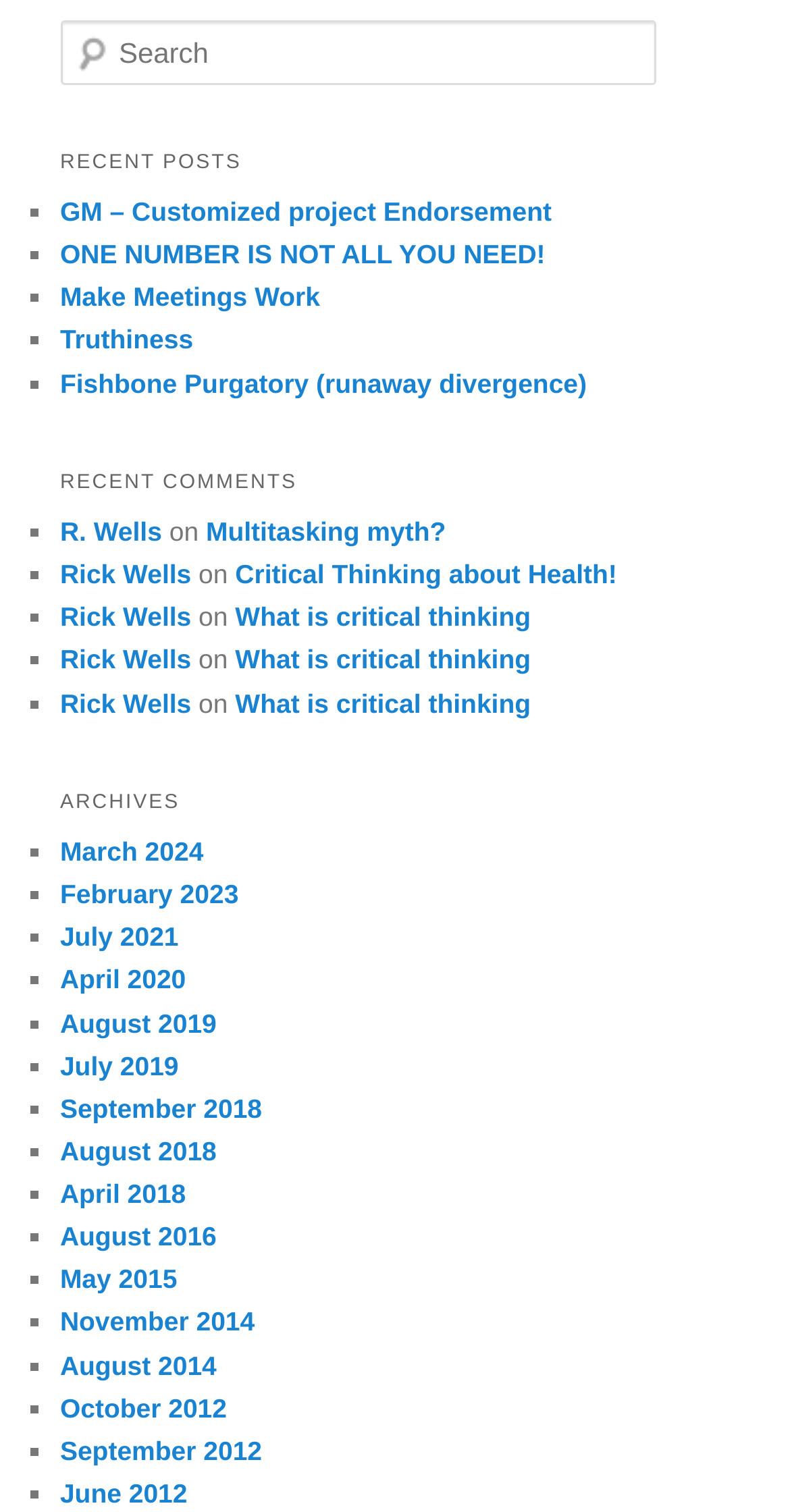Please specify the bounding box coordinates of the element that should be clicked to execute the given instruction: 'Read the recent post 'GM – Customized project Endorsement''. Ensure the coordinates are four float numbers between 0 and 1, expressed as [left, top, right, bottom].

[0.076, 0.13, 0.698, 0.15]